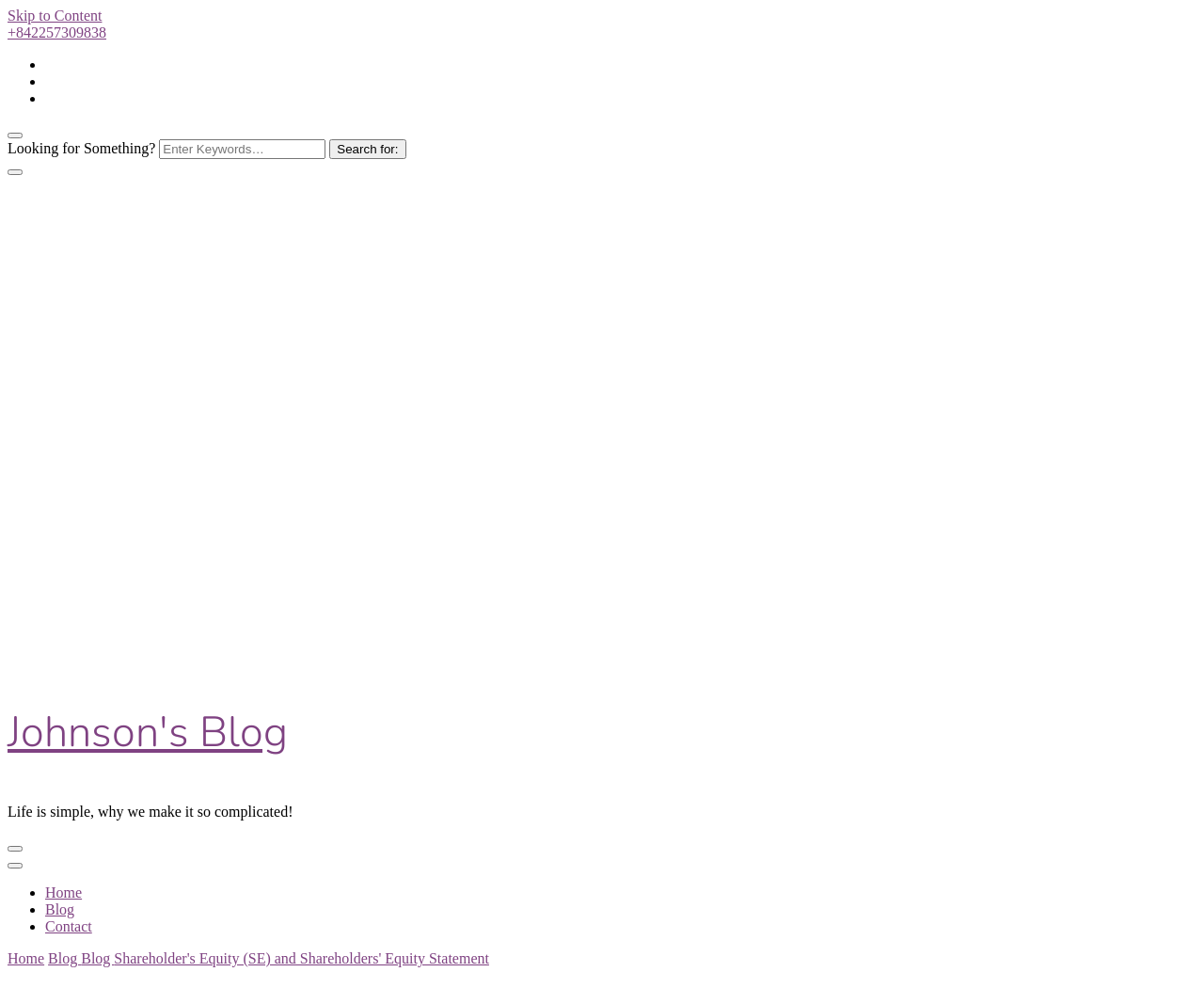Locate the bounding box of the UI element described in the following text: "ara4747@ksu.edu".

None